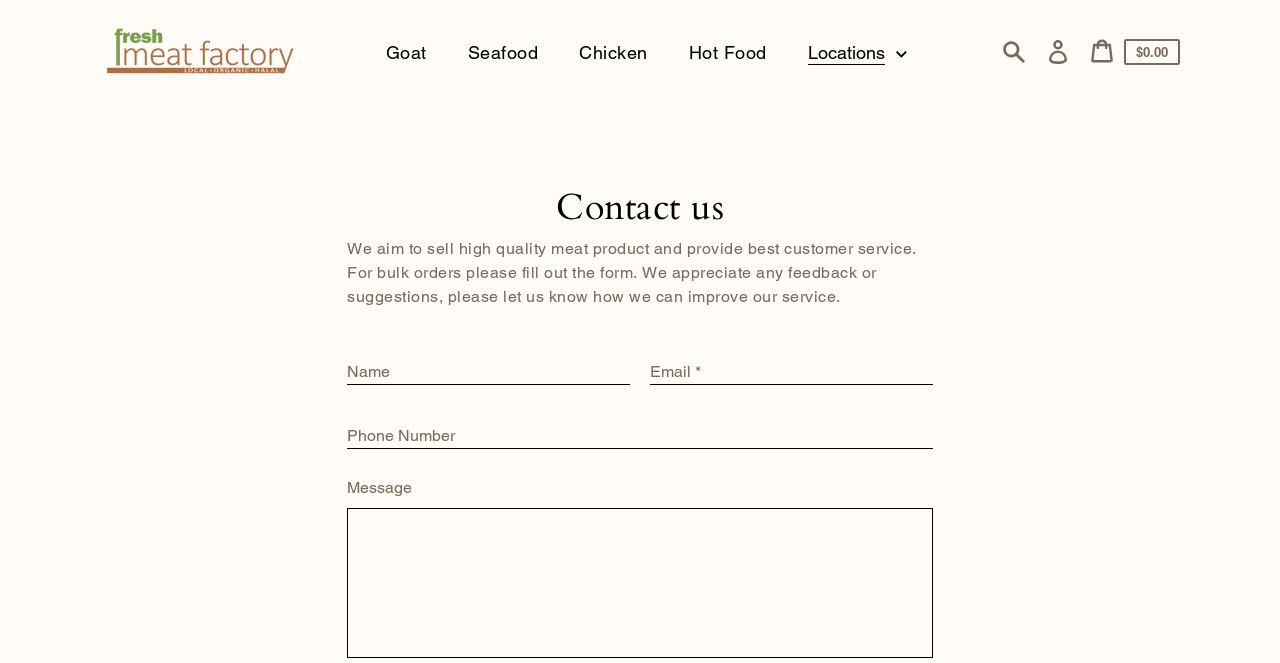Use one word or a short phrase to answer the question provided: 
What is the purpose of the form on this webpage?

For bulk orders and feedback